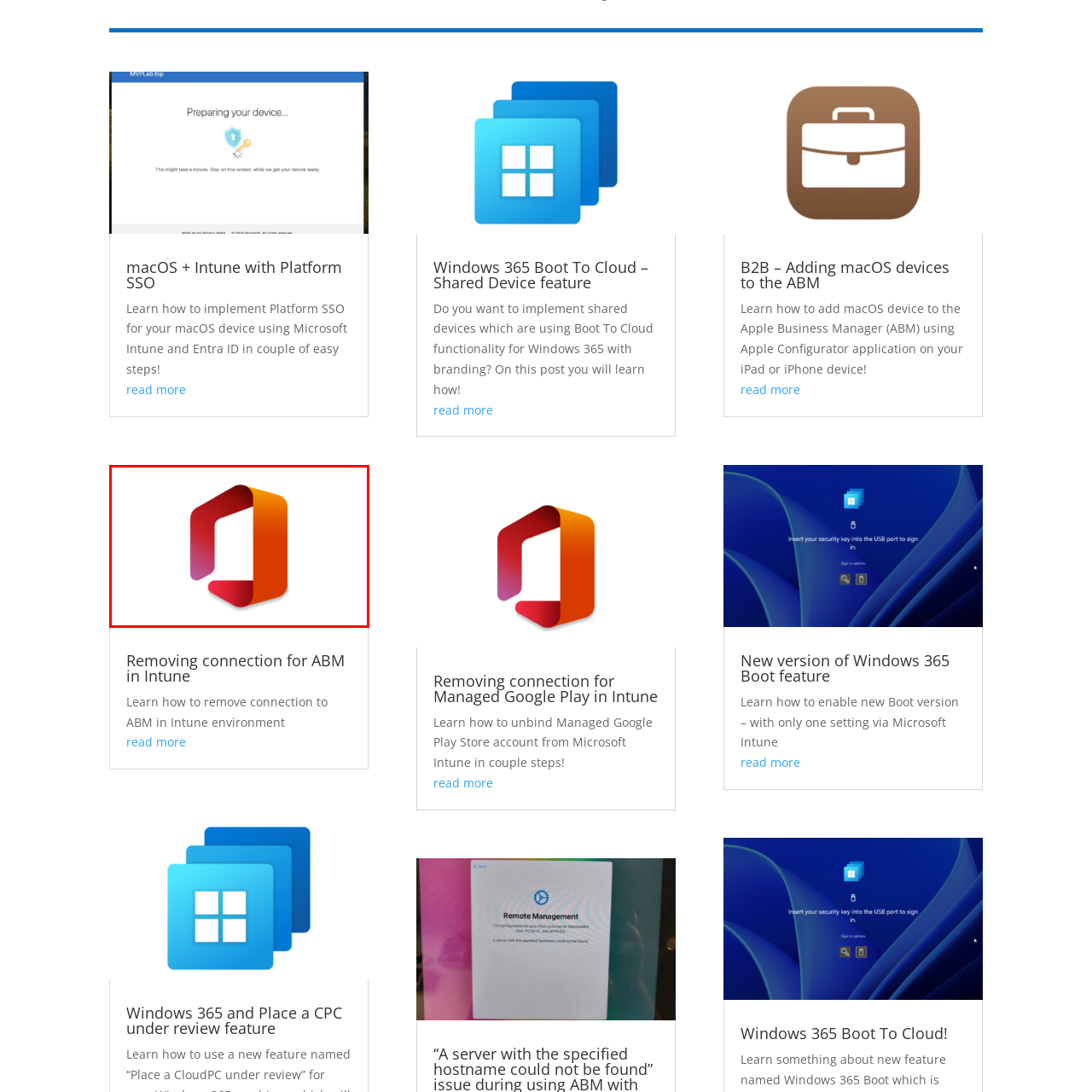What does the 'O' shape in the logo symbolize?
Please focus on the image surrounded by the red bounding box and provide a one-word or phrase answer based on the image.

Office suite